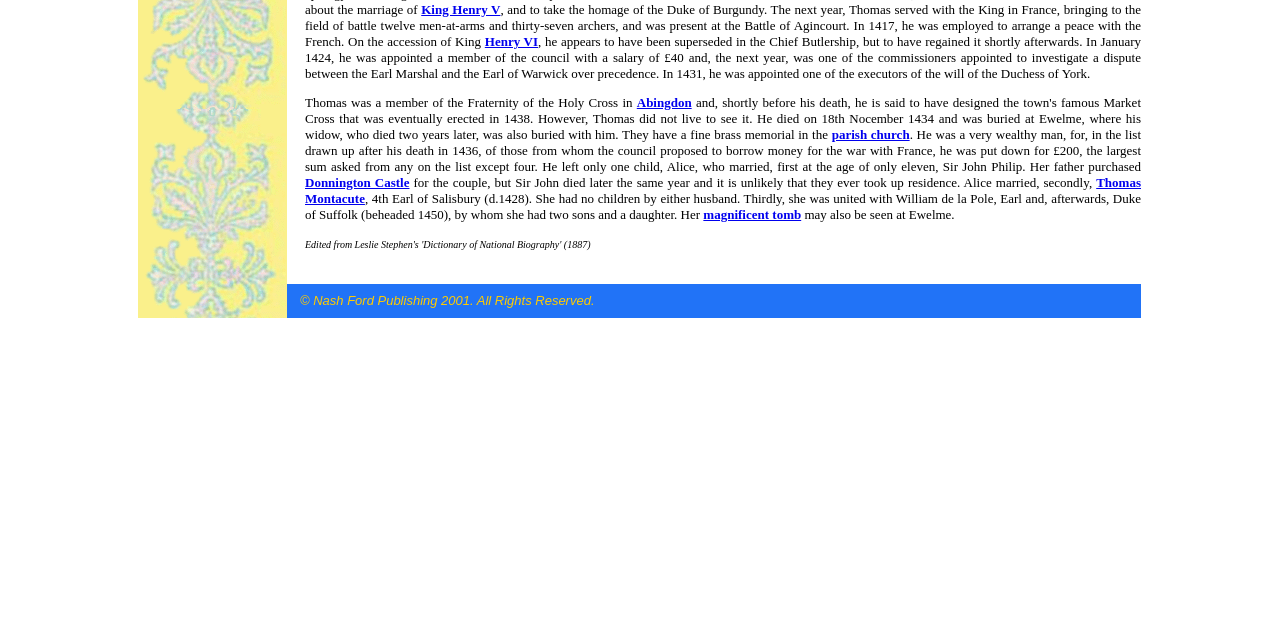Identify the bounding box of the HTML element described here: "About". Provide the coordinates as four float numbers between 0 and 1: [left, top, right, bottom].

None